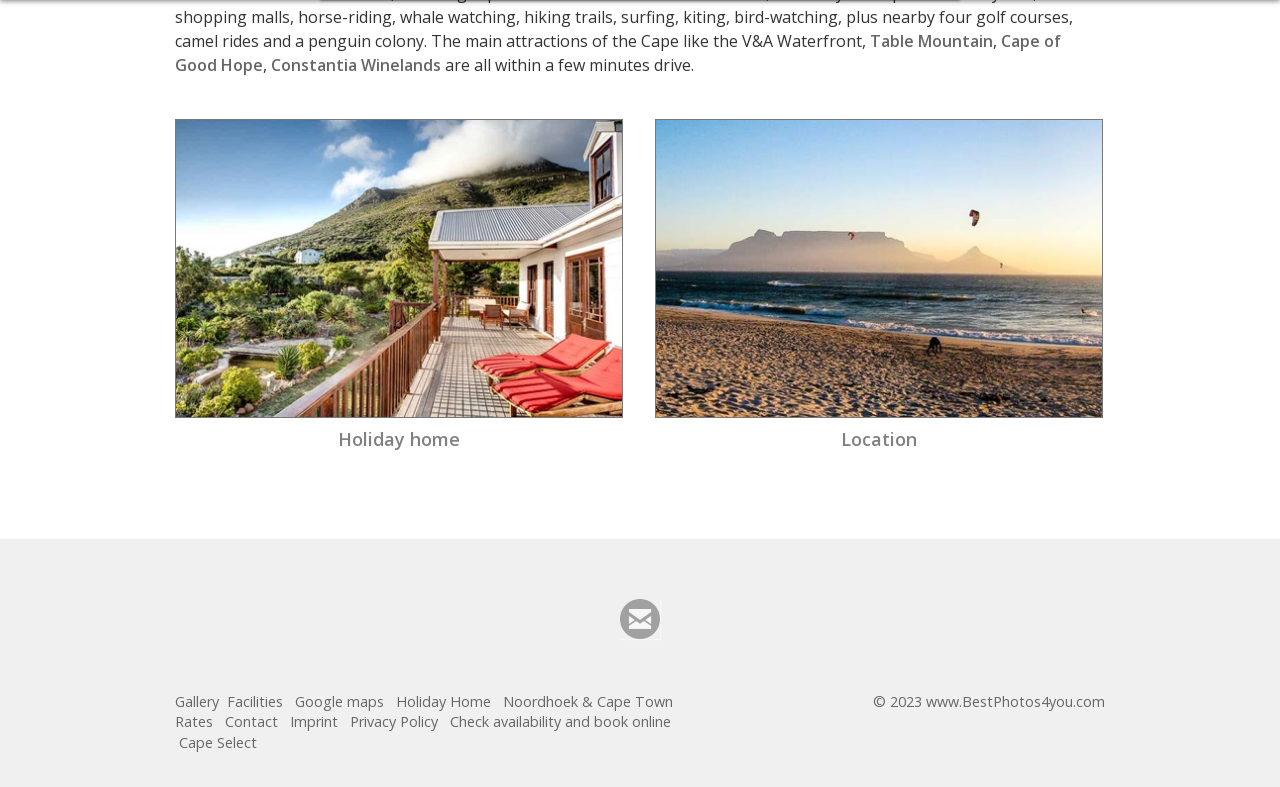Answer succinctly with a single word or phrase:
What is the relationship between the holiday home and the winelands?

They are nearby